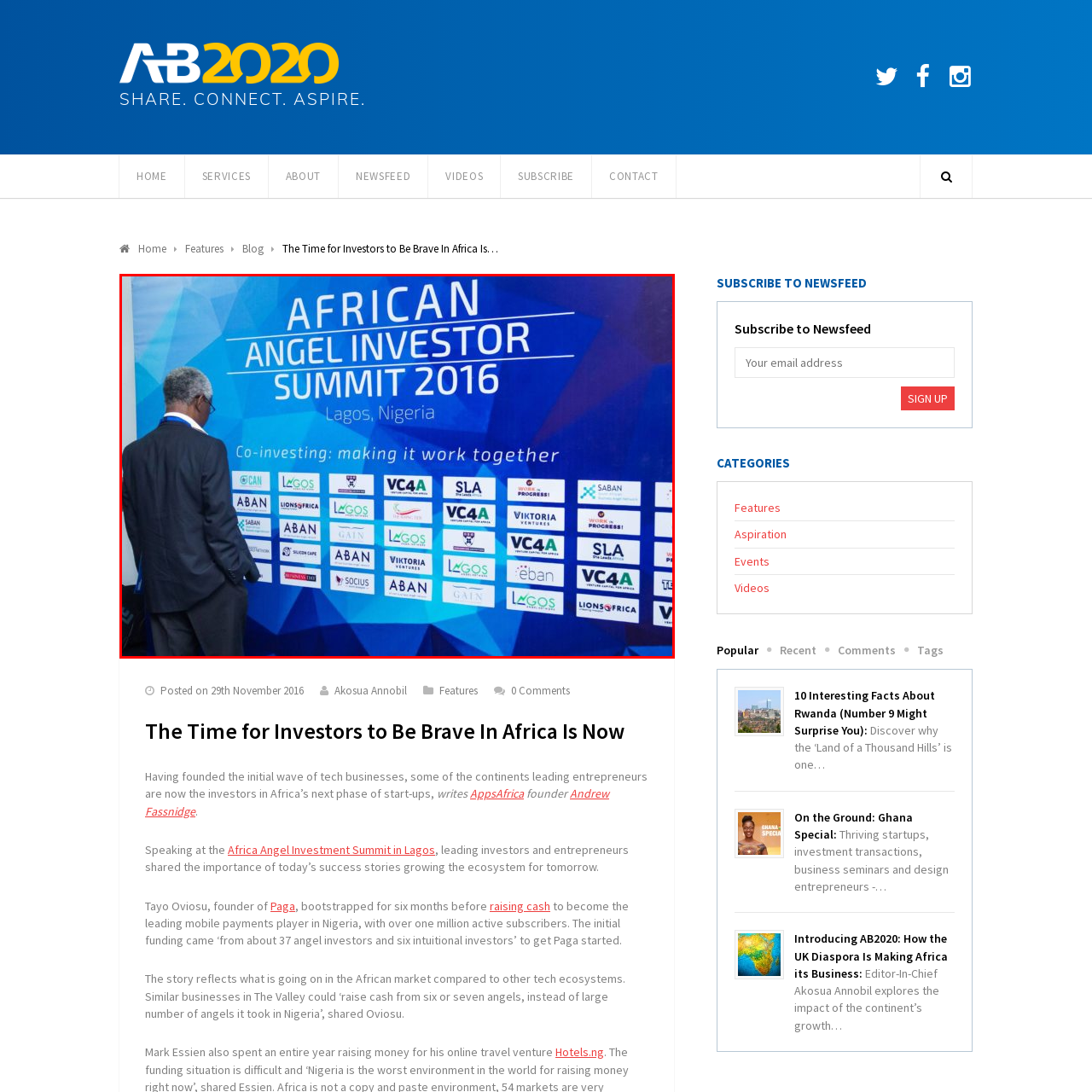Concentrate on the section within the teal border, What organizations are involved in investment and entrepreneurship across Africa? 
Provide a single word or phrase as your answer.

ABAN, VC4A, and LionsAfrica